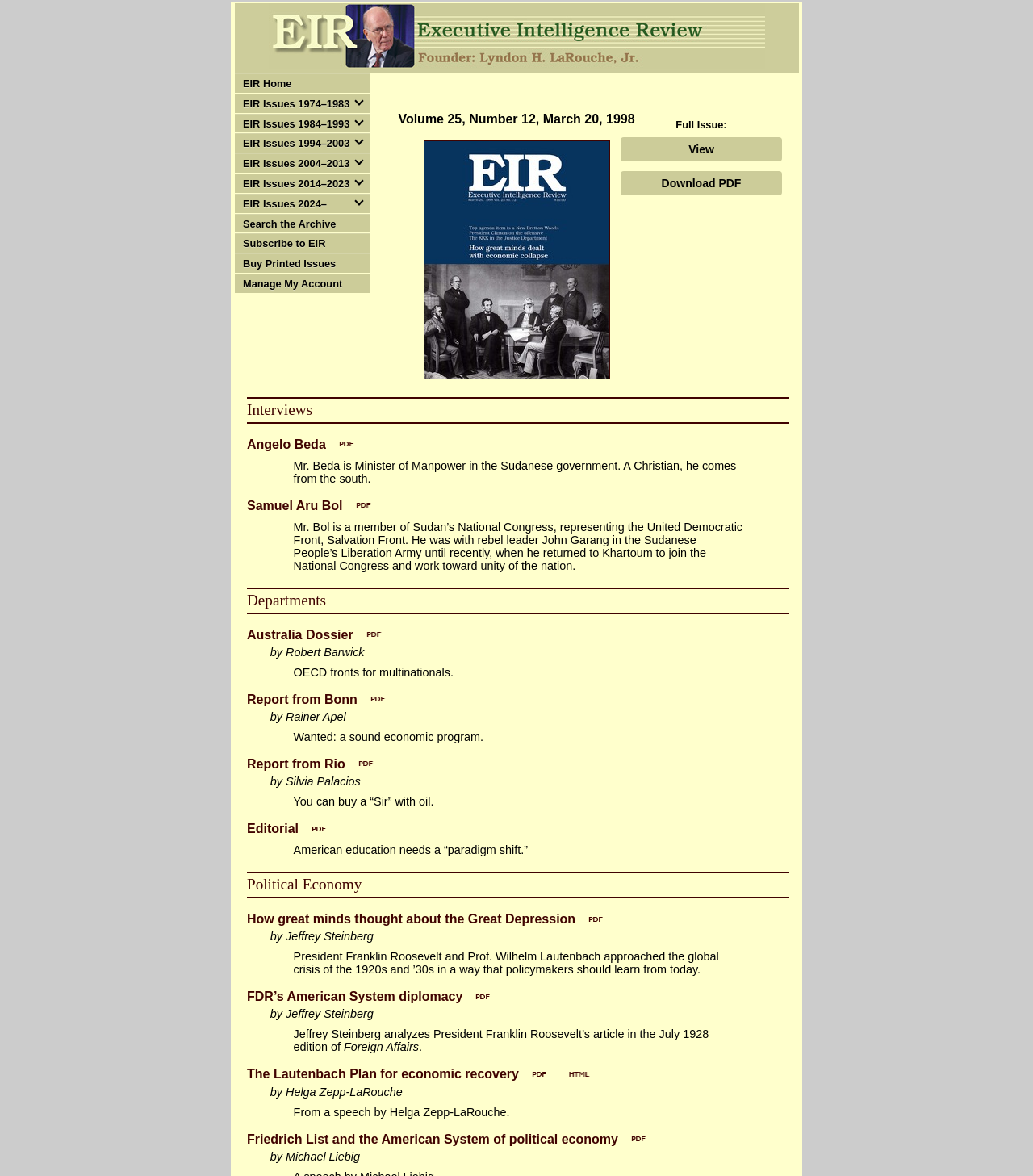Provide the bounding box coordinates for the area that should be clicked to complete the instruction: "View full issue".

[0.601, 0.116, 0.757, 0.137]